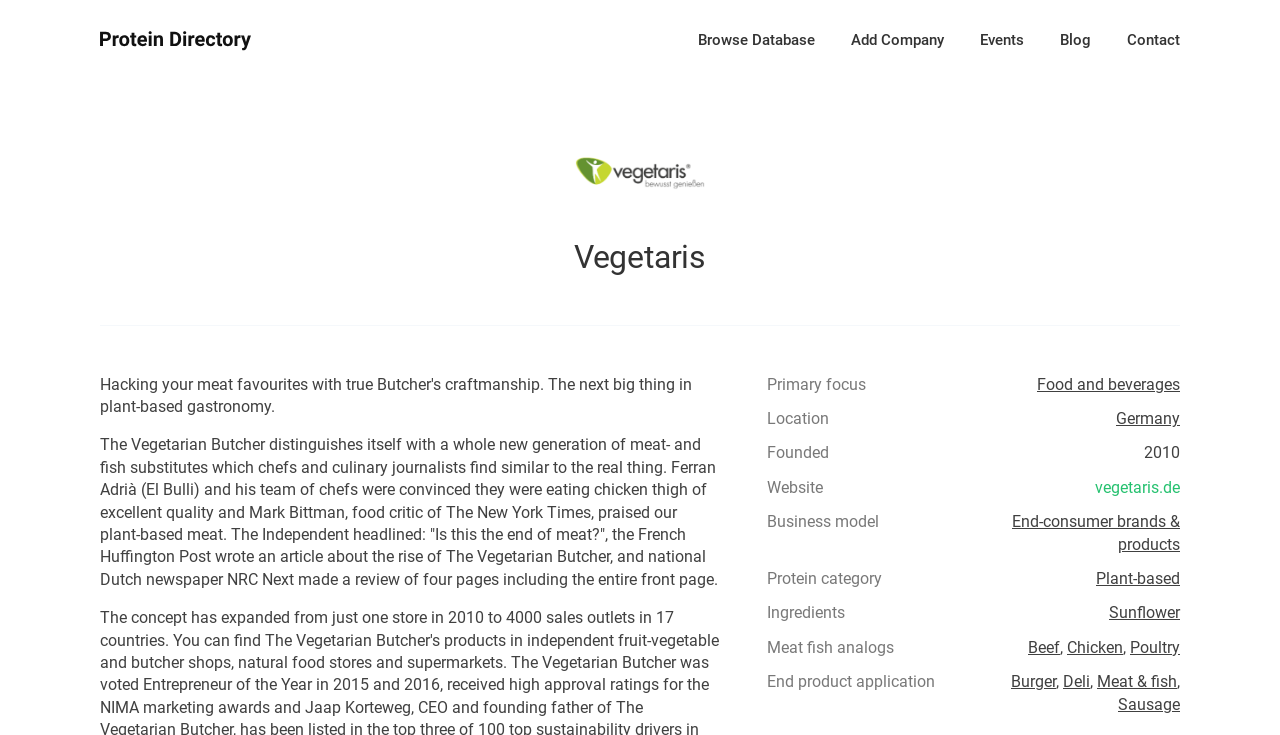Respond to the following question using a concise word or phrase: 
What type of protein category does the company specialize in?

Plant-based